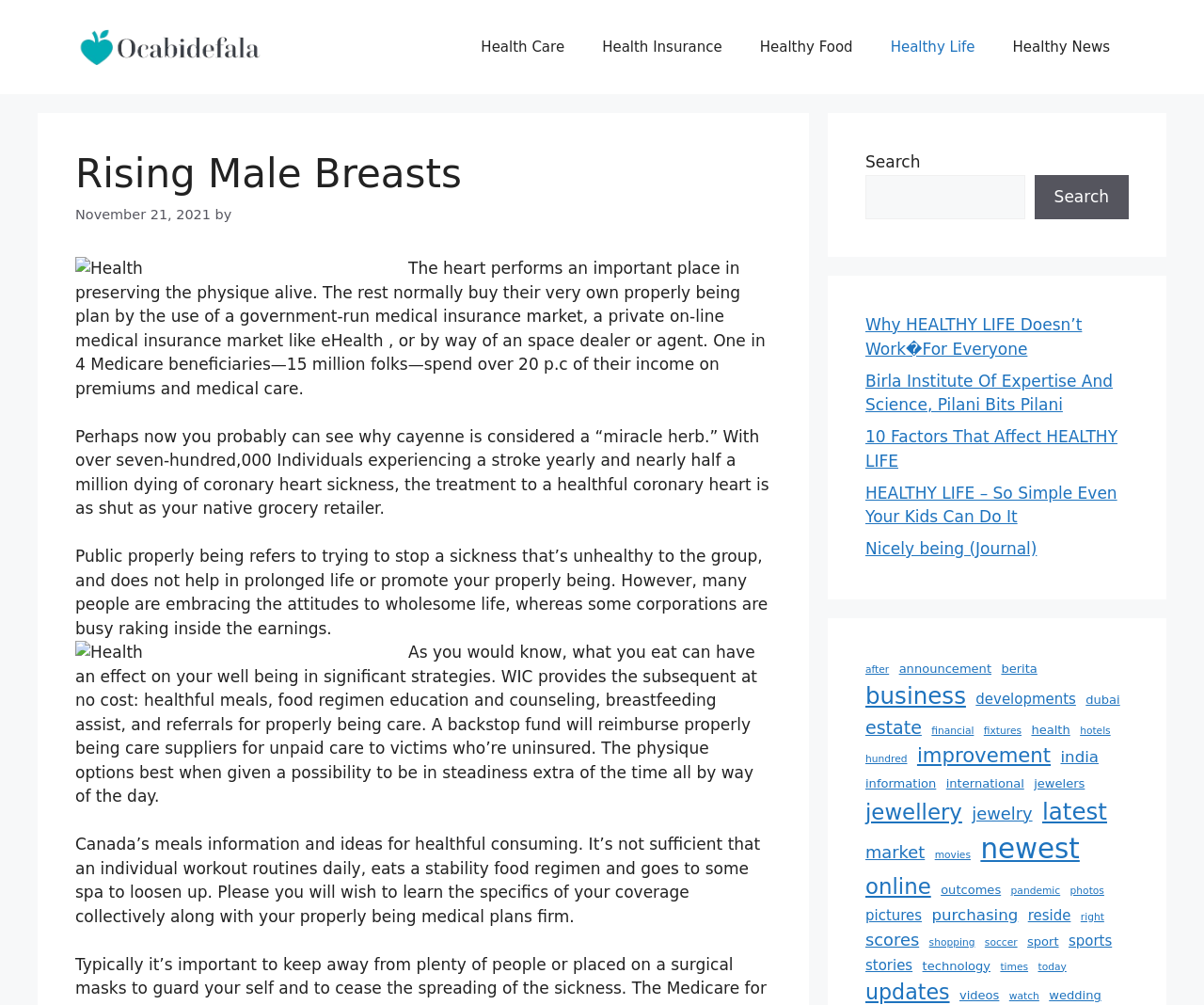Please specify the bounding box coordinates of the area that should be clicked to accomplish the following instruction: "Read about Rising Male Breasts". The coordinates should consist of four float numbers between 0 and 1, i.e., [left, top, right, bottom].

[0.062, 0.15, 0.641, 0.197]